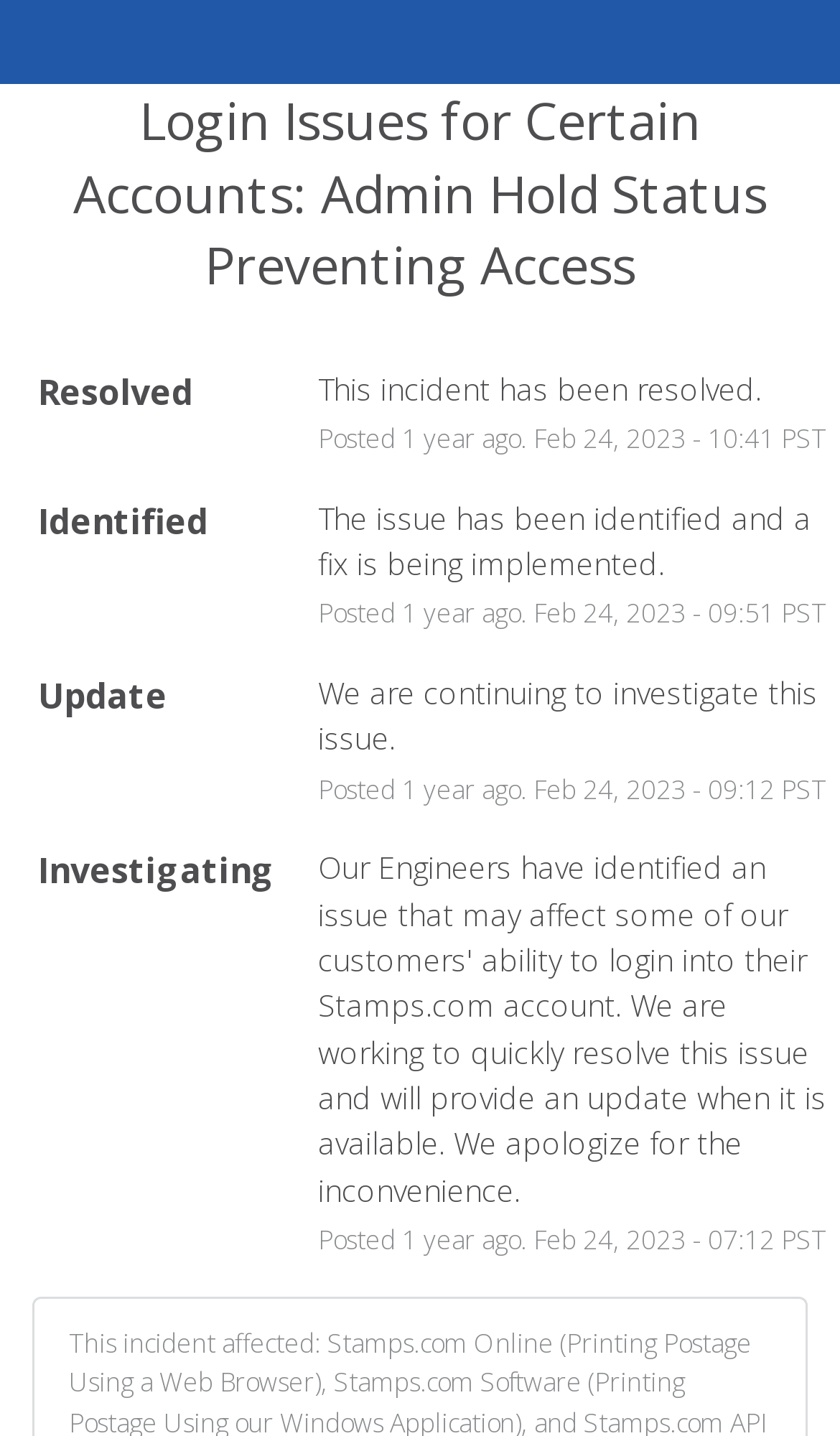How many services were affected by the incident?
Provide a detailed and well-explained answer to the question.

The incident affected three services, which are listed in the StaticText element at the bottom of the page: Stamps.com Online, Stamps.com Software, and Stamps.com API.